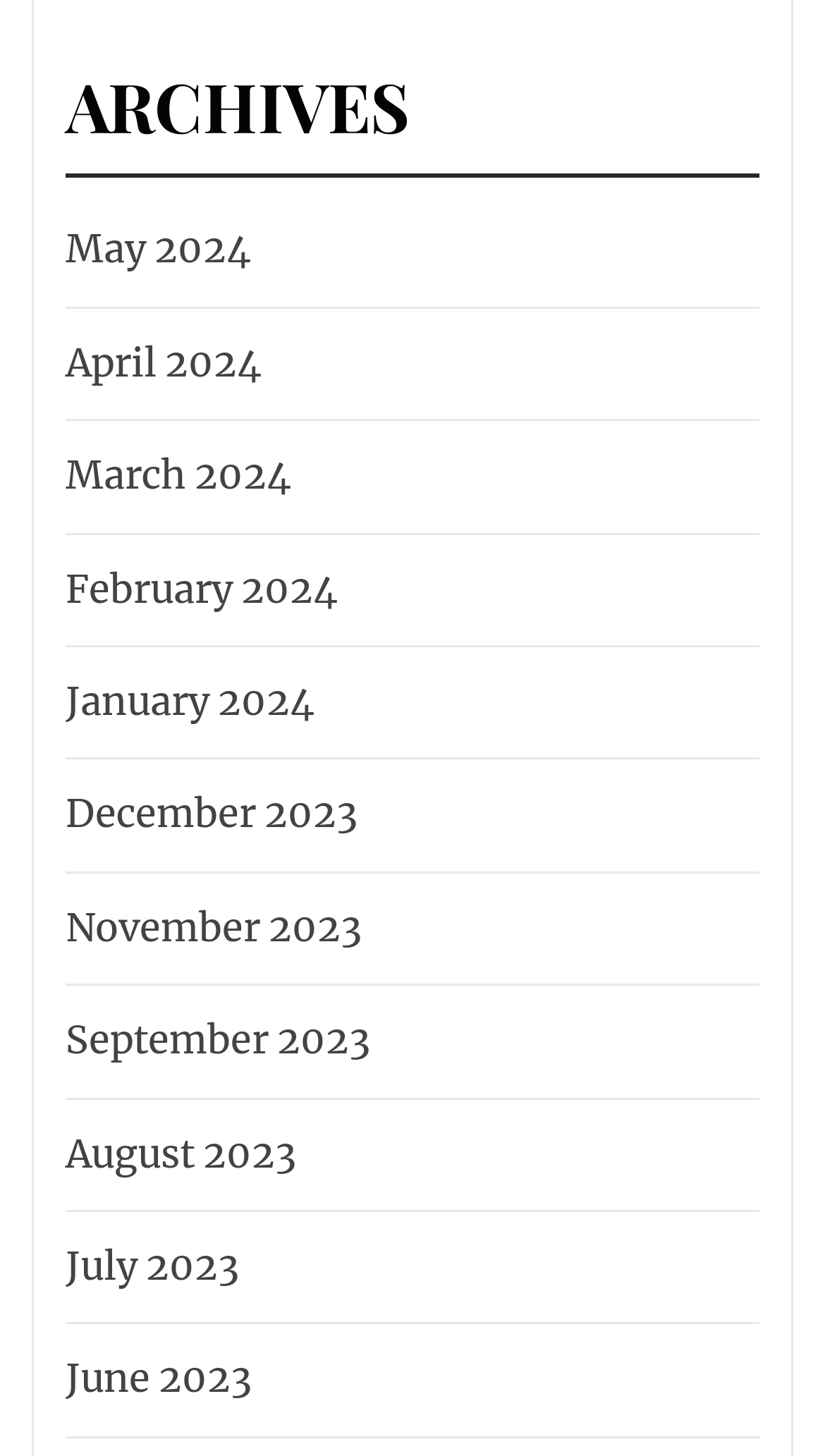Find the bounding box coordinates for the element that must be clicked to complete the instruction: "go to April 2024 page". The coordinates should be four float numbers between 0 and 1, indicated as [left, top, right, bottom].

[0.067, 0.226, 0.318, 0.273]